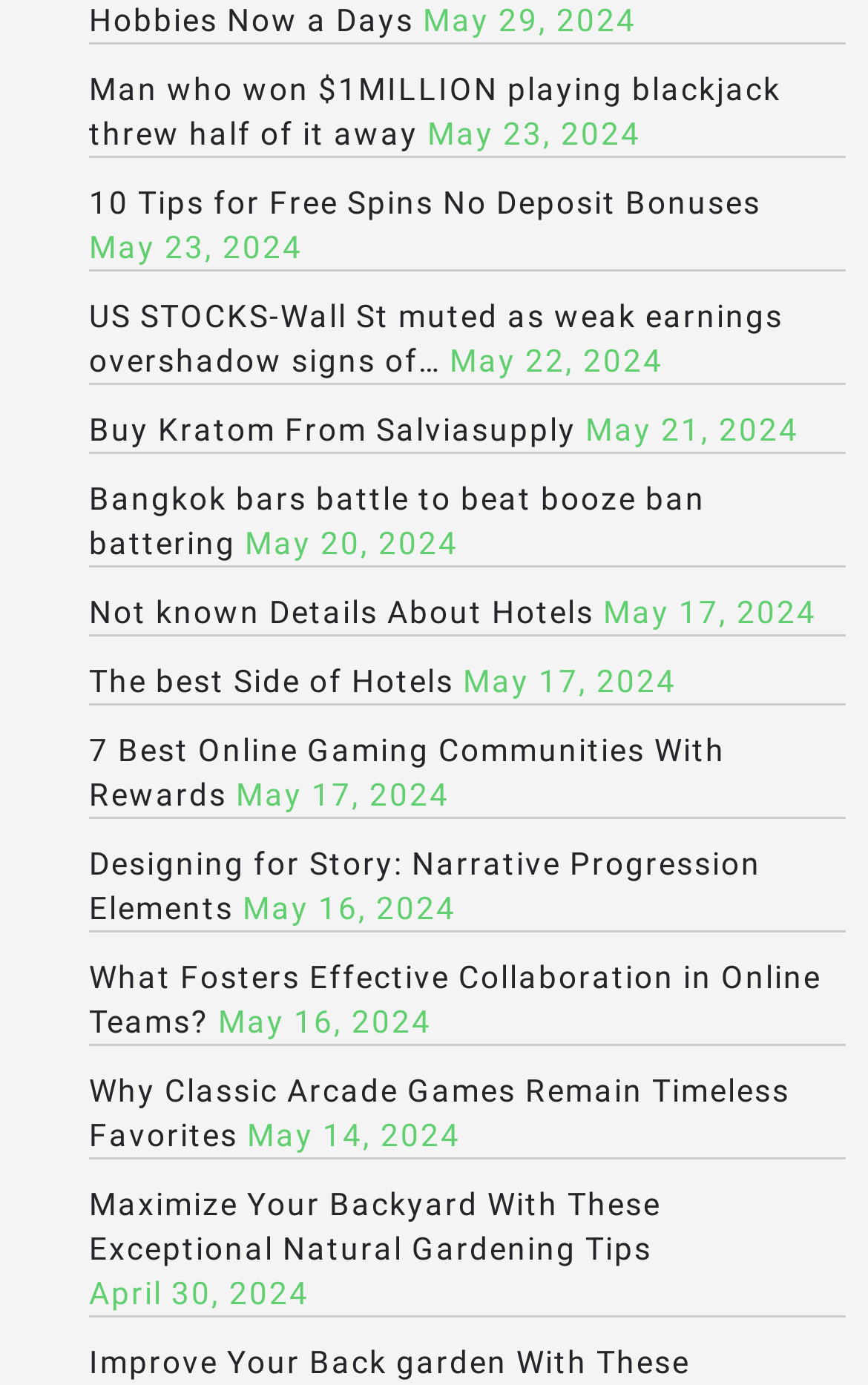Please provide the bounding box coordinates for the UI element as described: "The best Side of Hotels". The coordinates must be four floats between 0 and 1, represented as [left, top, right, bottom].

[0.103, 0.479, 0.523, 0.505]